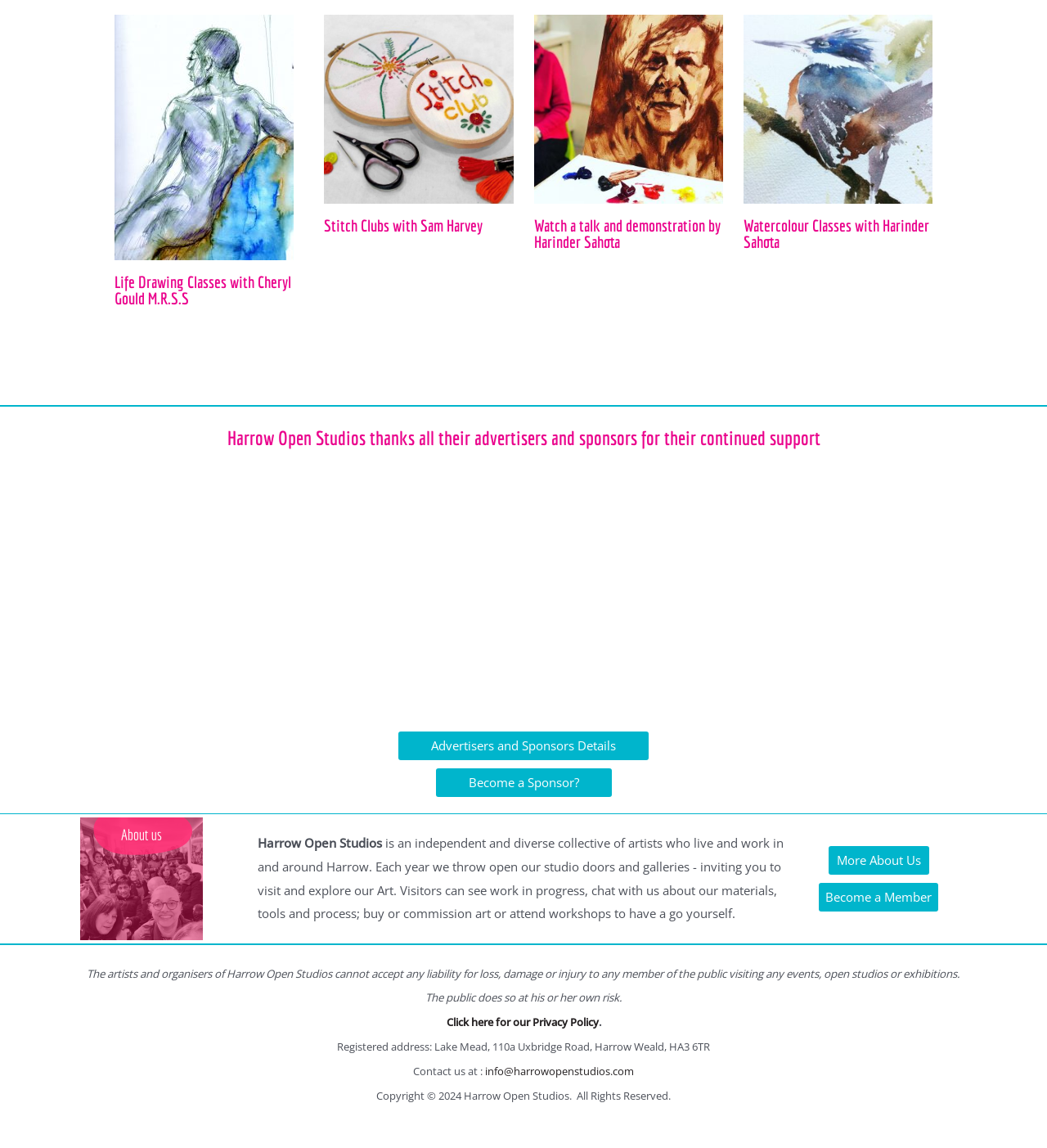Please identify the bounding box coordinates of where to click in order to follow the instruction: "Read more about Life Drawing Classes with Cheryl Gould M.R.S.S".

[0.109, 0.11, 0.28, 0.127]